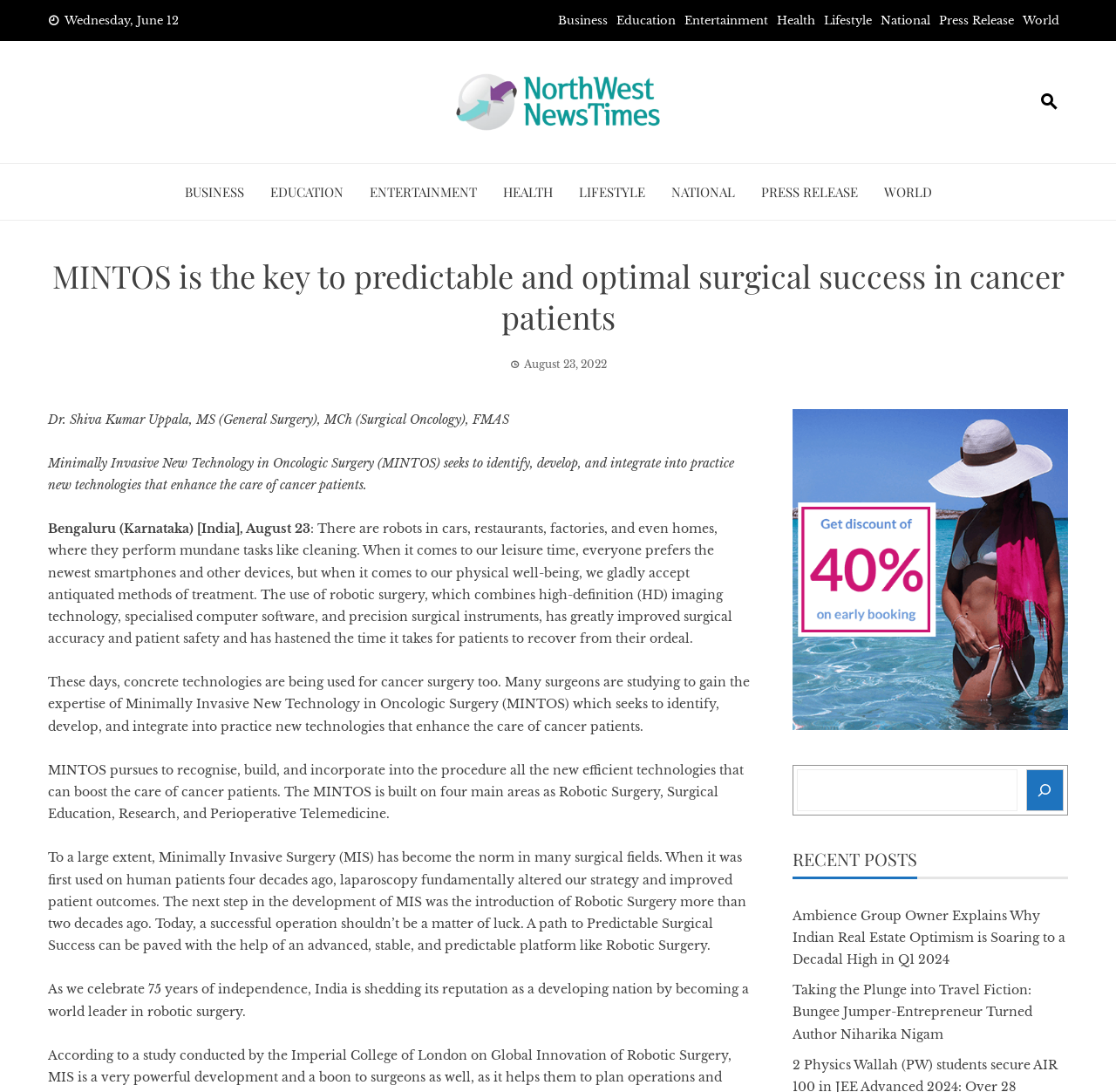Given the element description Press Release, identify the bounding box coordinates for the UI element on the webpage screenshot. The format should be (top-left x, top-left y, bottom-right x, bottom-right y), with values between 0 and 1.

[0.682, 0.163, 0.768, 0.189]